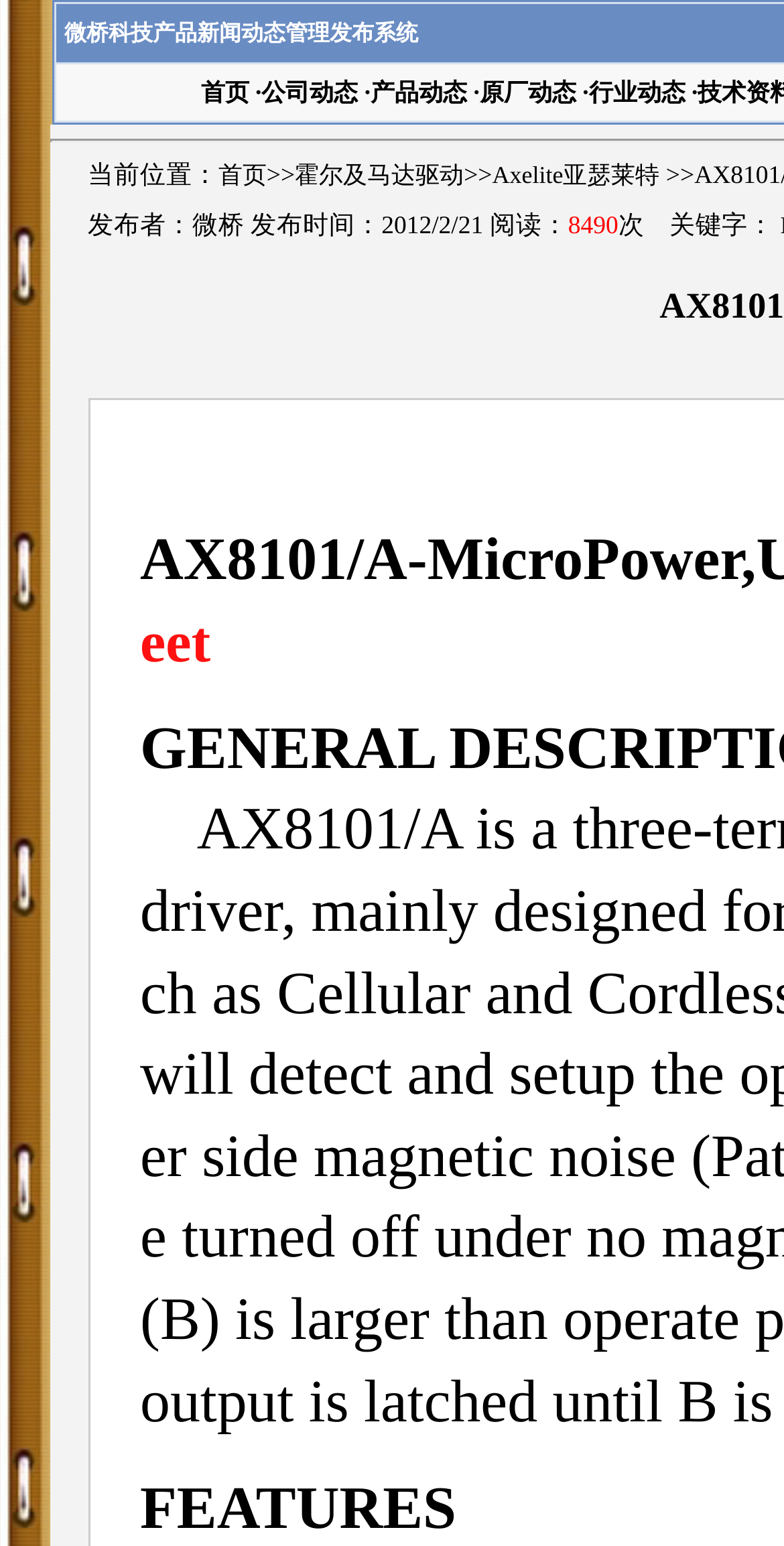What is the last link on the top navigation bar?
Answer the question with a single word or phrase by looking at the picture.

行业动态